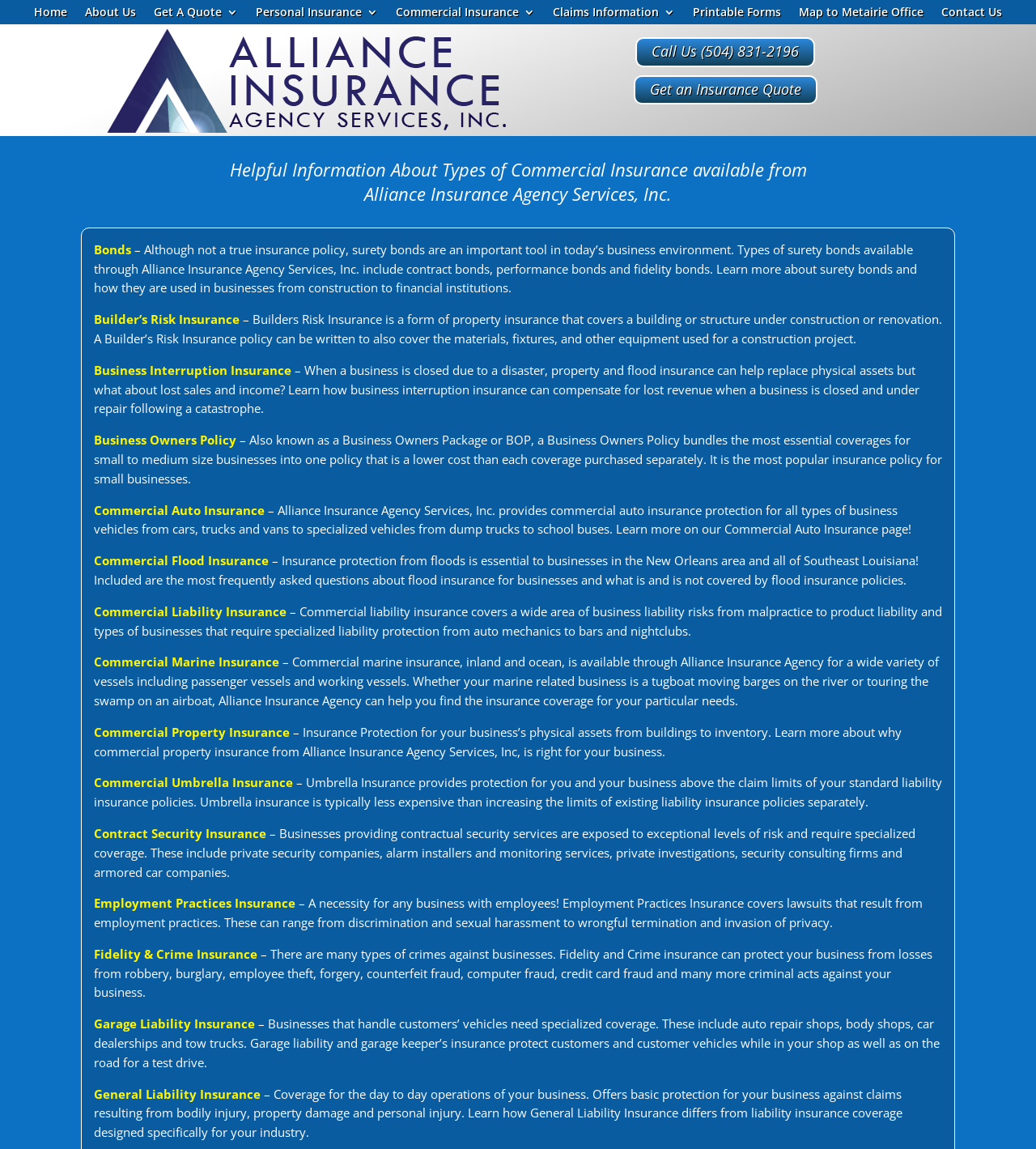Please find the bounding box coordinates of the section that needs to be clicked to achieve this instruction: "Search for something".

None